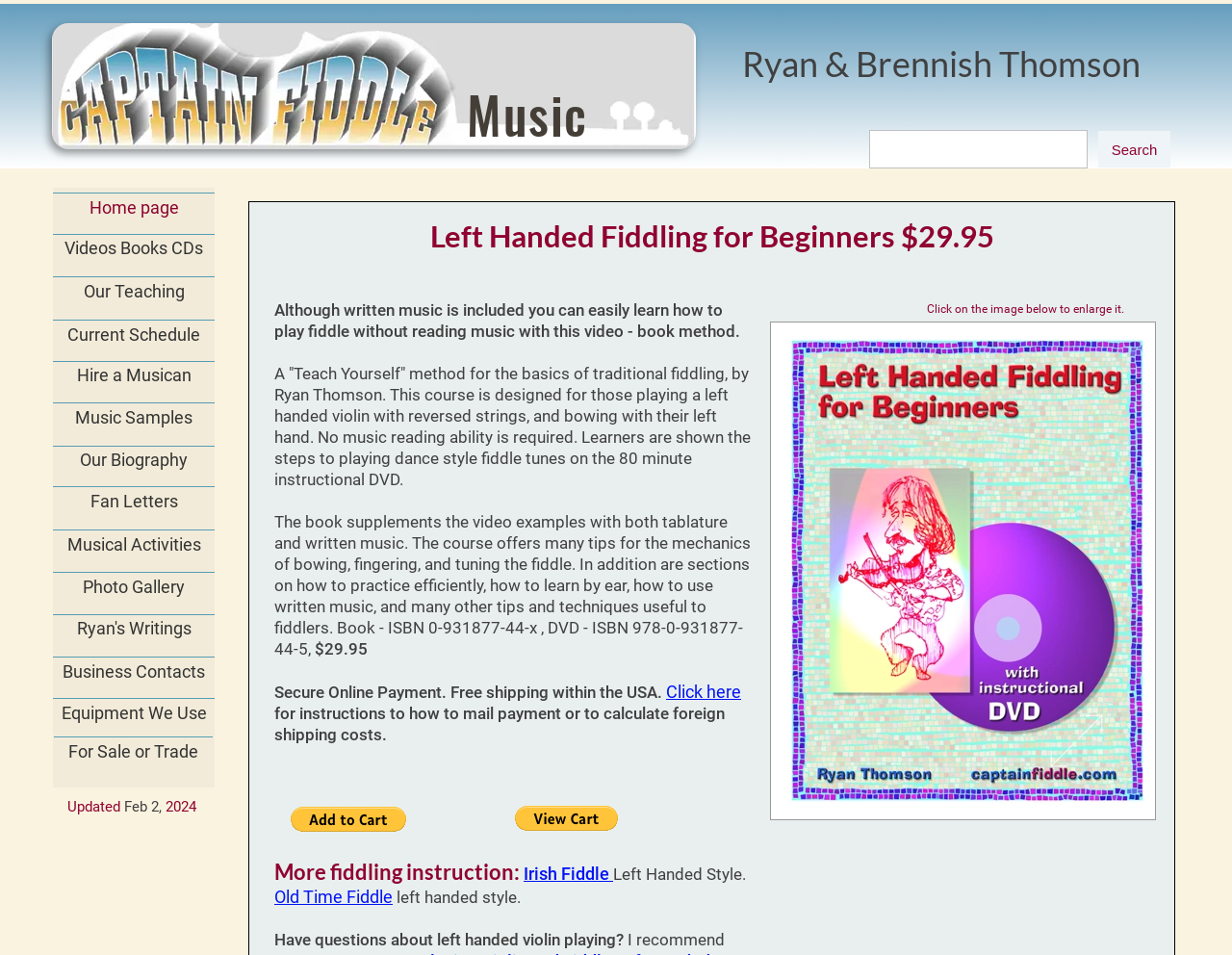Identify the bounding box coordinates of the area you need to click to perform the following instruction: "Click on the 'Search' link".

[0.891, 0.137, 0.95, 0.197]